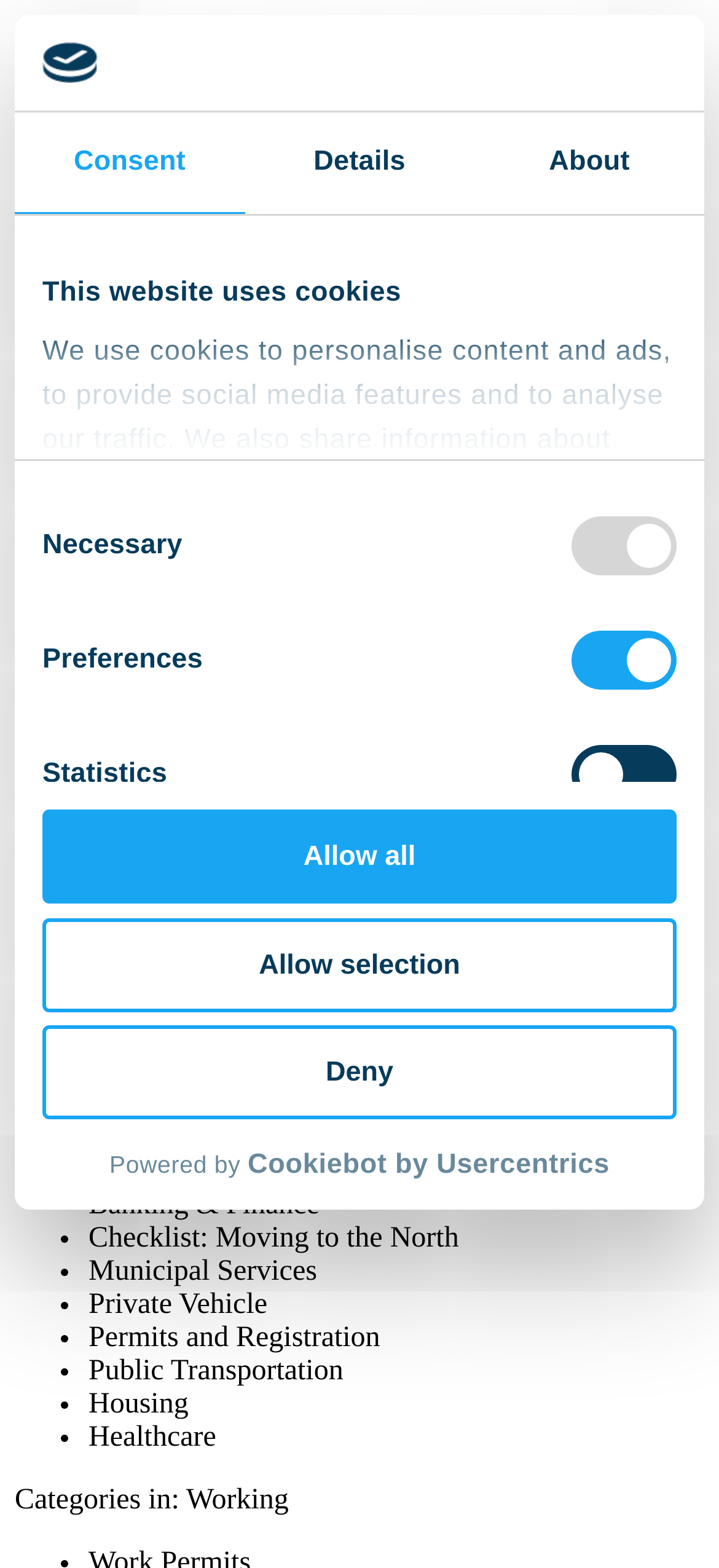Extract the main title from the webpage and generate its text.

Ask Me Anything: IWCN’s housing service providers answer your questions!